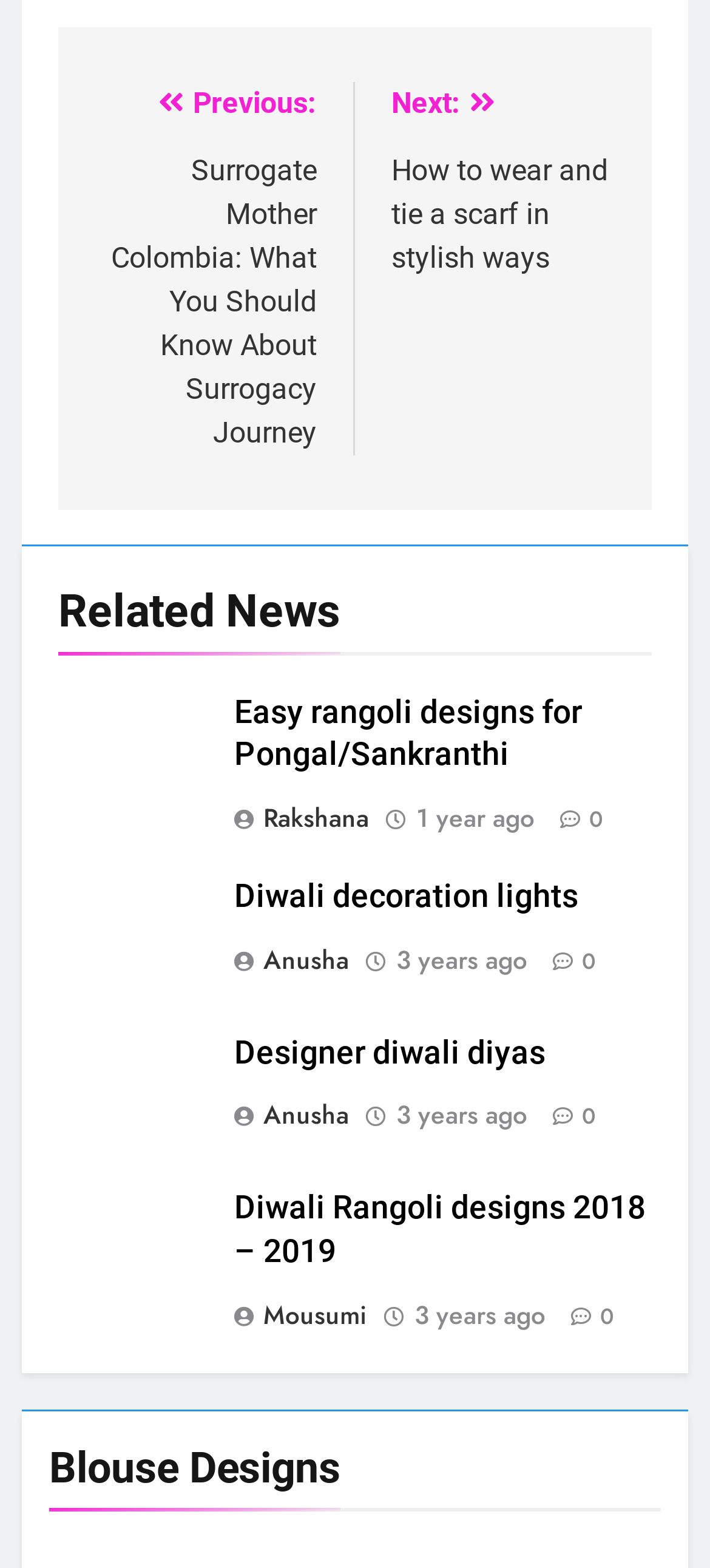What is the category of the posts?
Could you please answer the question thoroughly and with as much detail as possible?

The category of the posts can be determined by looking at the heading 'Blouse Designs' at the top of the webpage, which suggests that the posts are related to blouse designs.